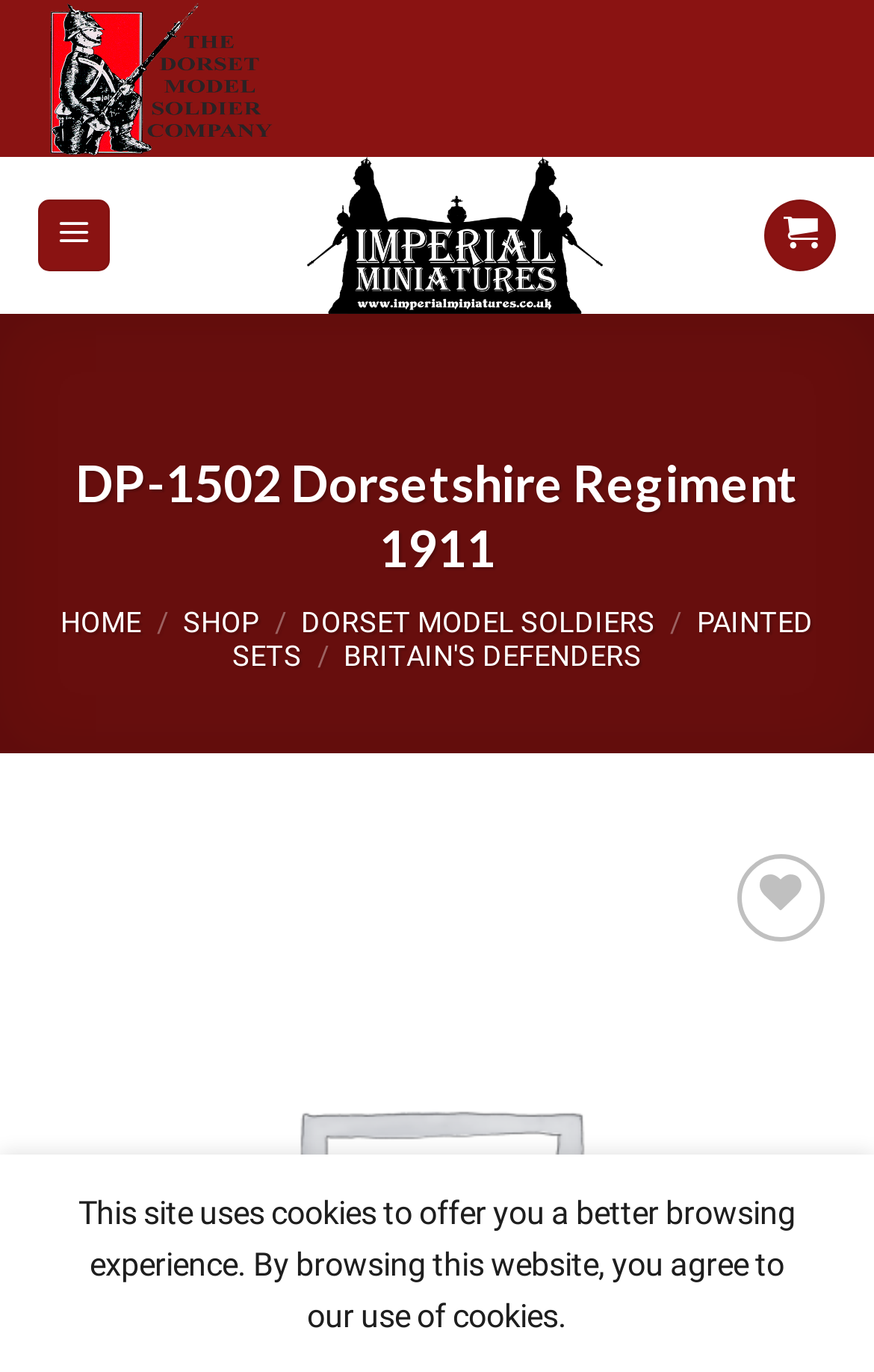Please provide a one-word or phrase answer to the question: 
What is the purpose of the 'Wishlist' button?

Add to wishlist